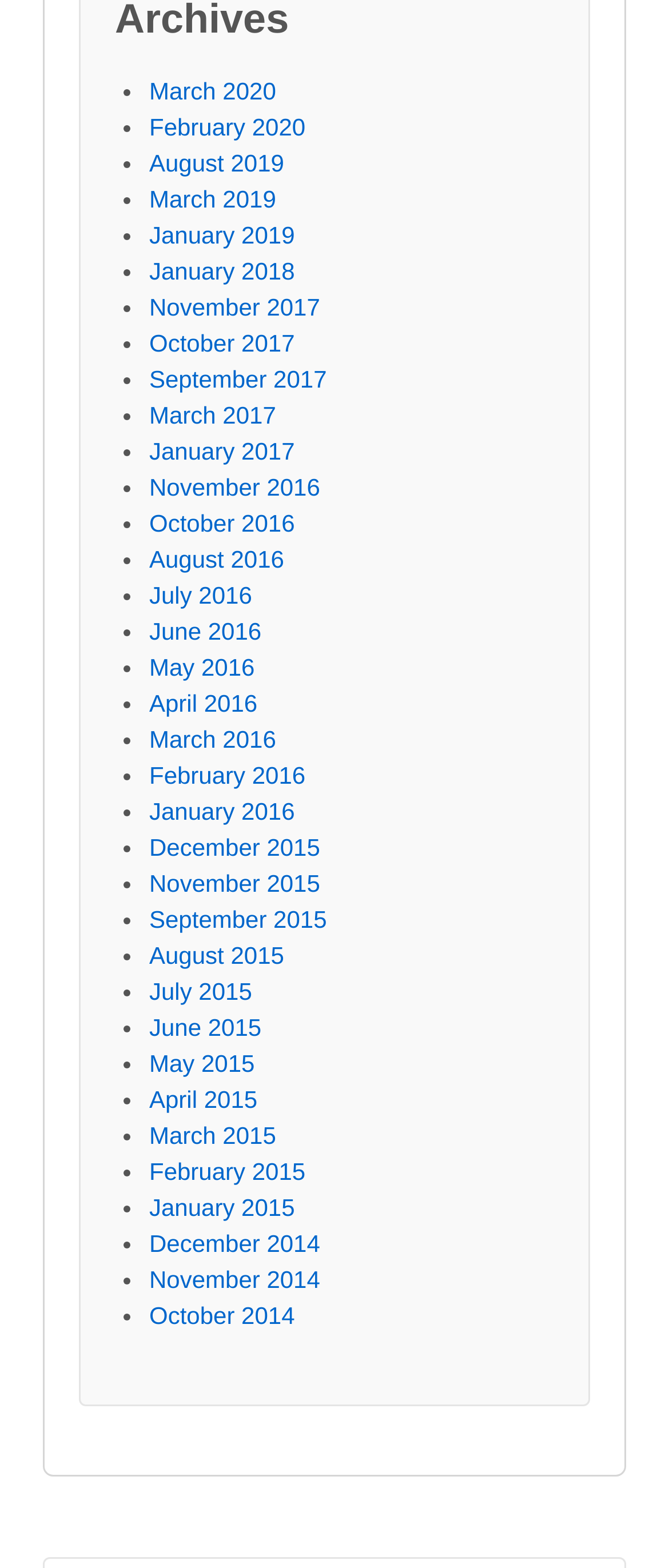Provide your answer in a single word or phrase: 
Are the links grouped by year?

Yes